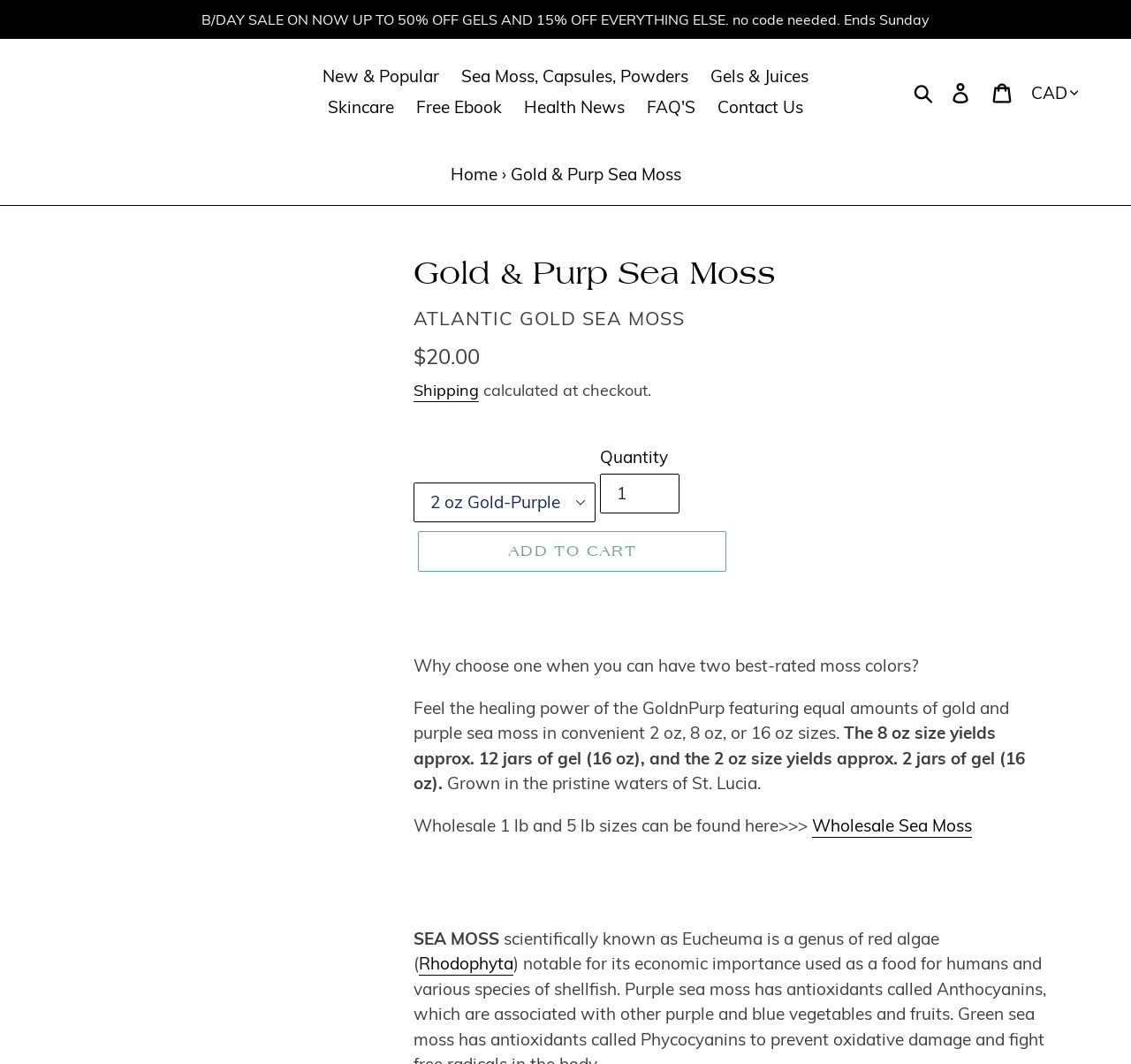Determine the bounding box coordinates of the element's region needed to click to follow the instruction: "Search for products". Provide these coordinates as four float numbers between 0 and 1, formatted as [left, top, right, bottom].

[0.803, 0.073, 0.832, 0.099]